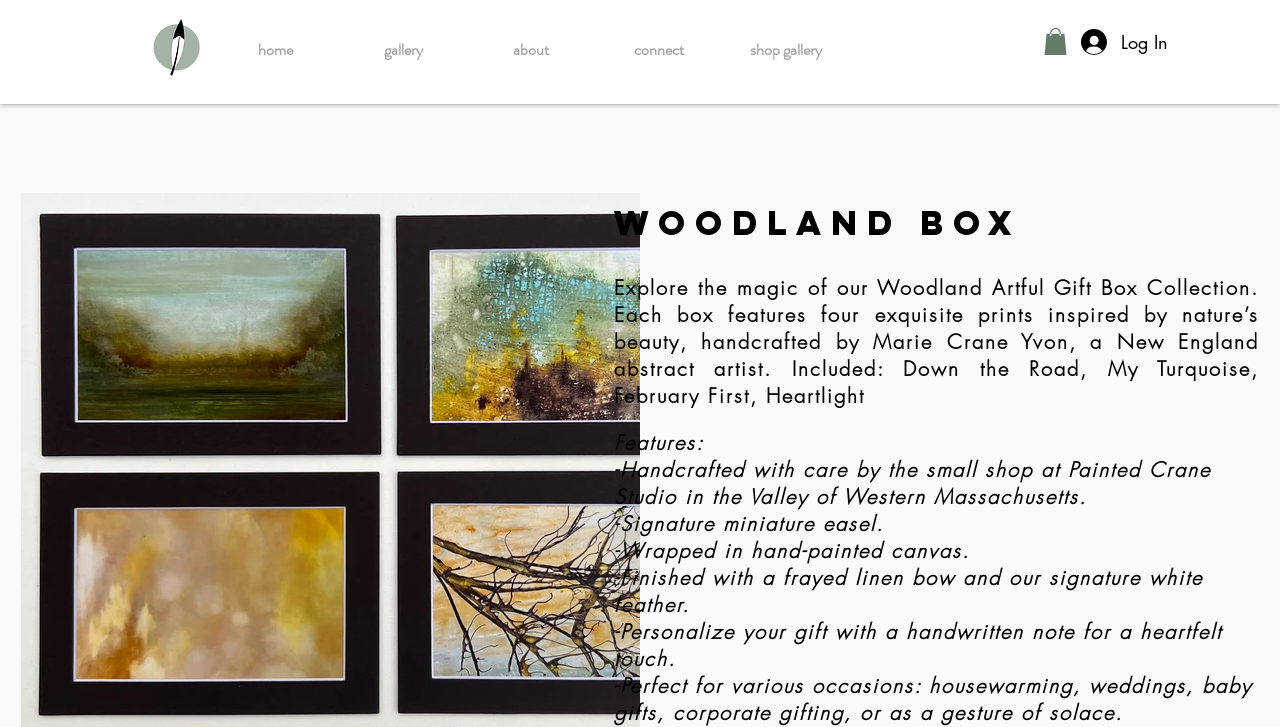What is the material used to wrap the gift box?
Analyze the image and provide a thorough answer to the question.

The answer can be found in the StaticText element with the text '-Wrapped in hand-painted canvas.' which explicitly states the material used to wrap the gift box.